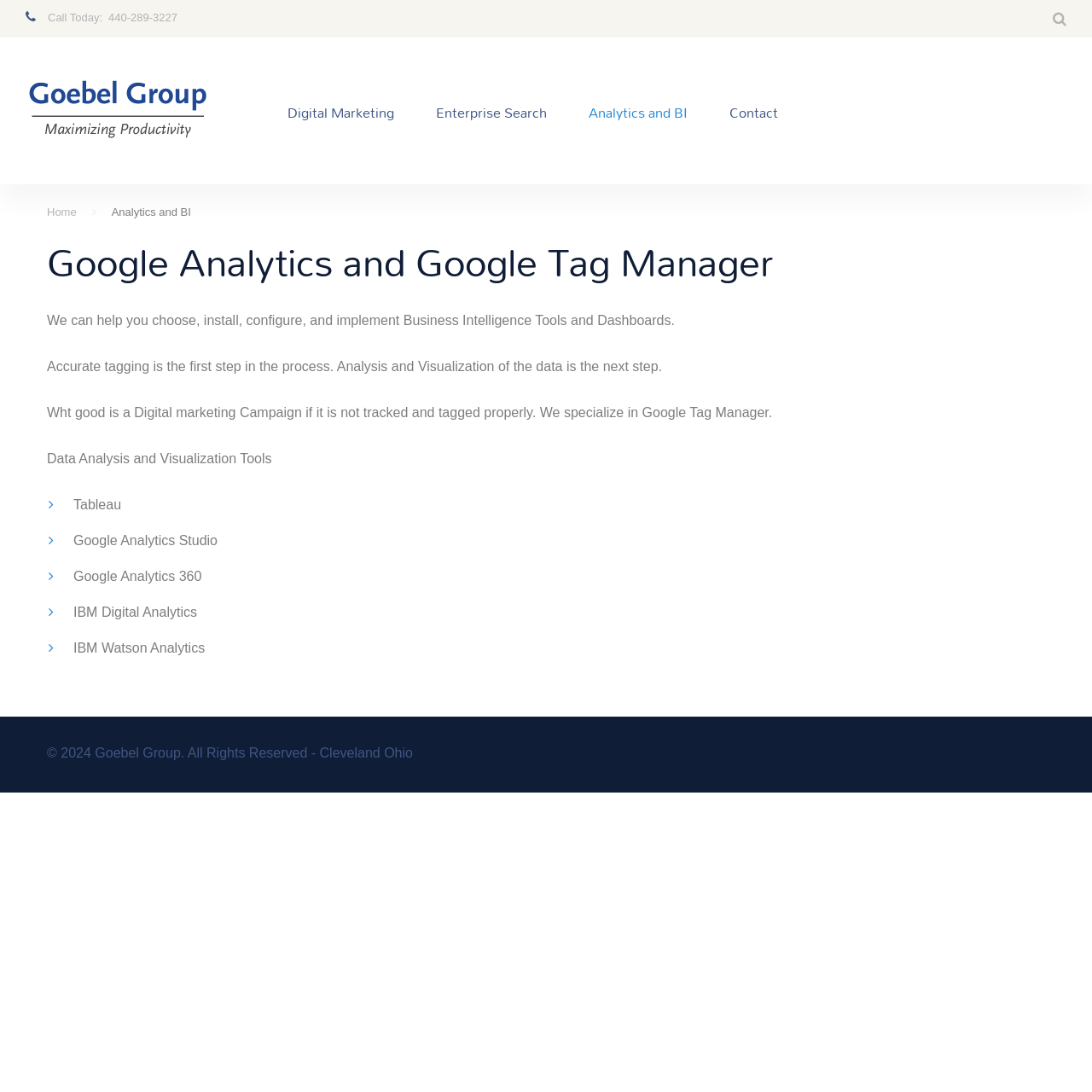Please provide a one-word or phrase answer to the question: 
What is the phone number to call?

440-289-3227